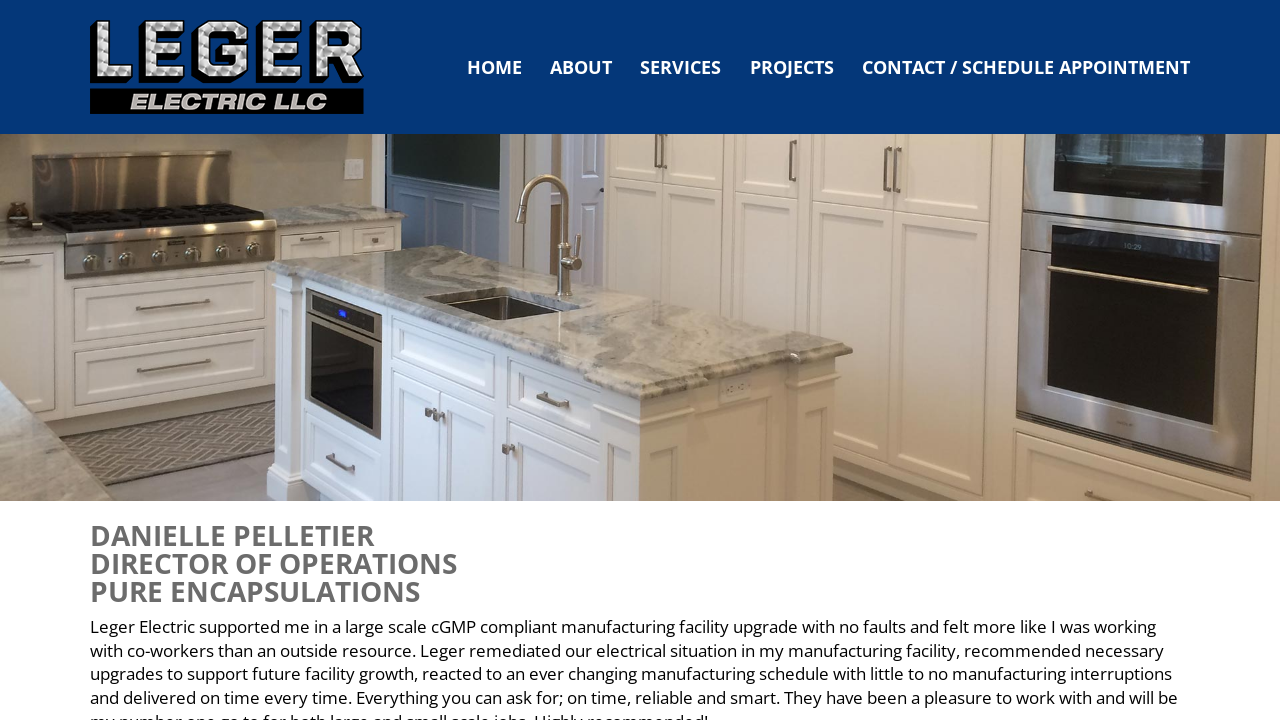Show the bounding box coordinates for the HTML element described as: "Projects".

[0.586, 0.062, 0.651, 0.124]